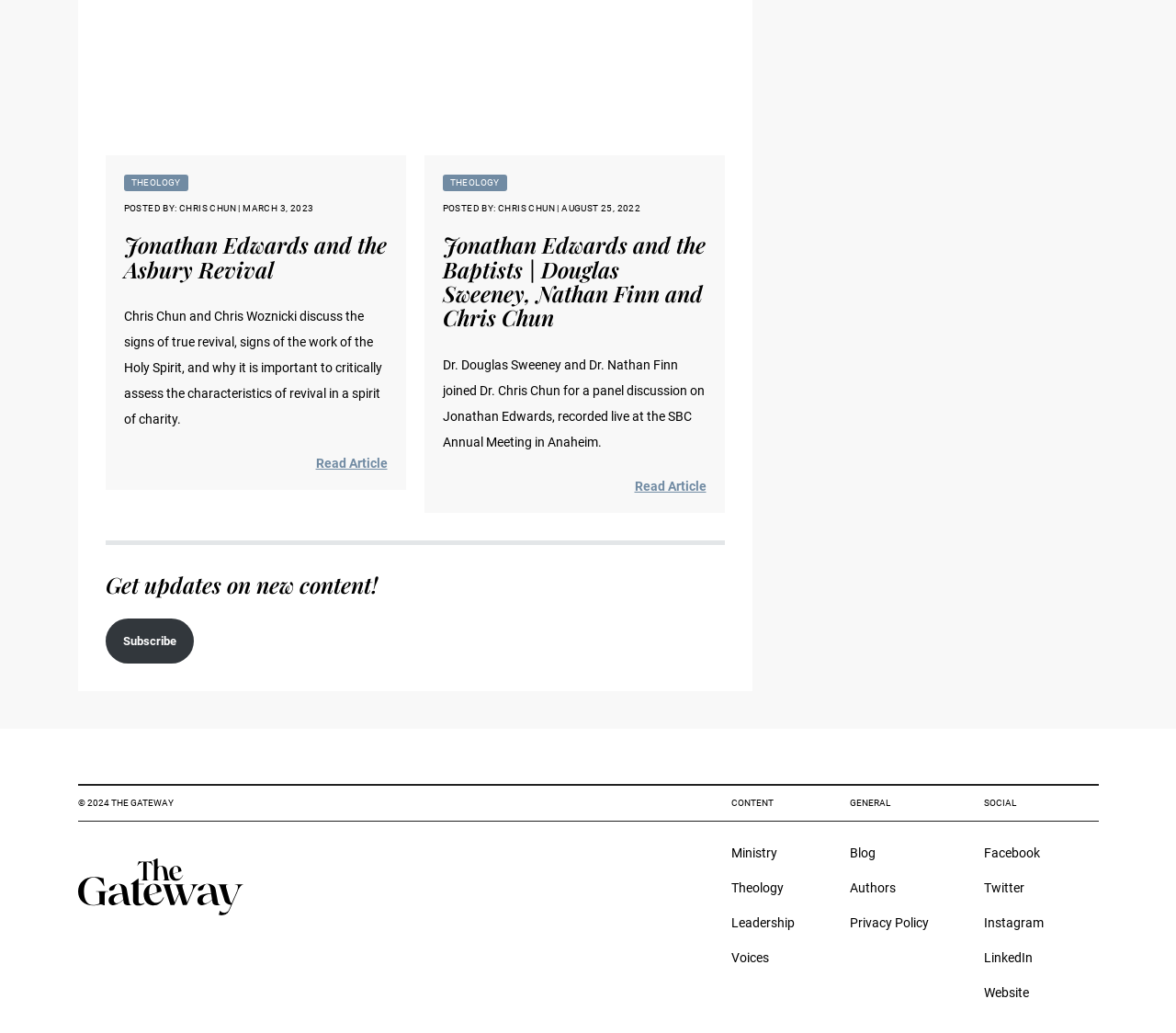Please provide the bounding box coordinates for the UI element as described: "Privacy Policy". The coordinates must be four floats between 0 and 1, represented as [left, top, right, bottom].

[0.722, 0.887, 0.789, 0.901]